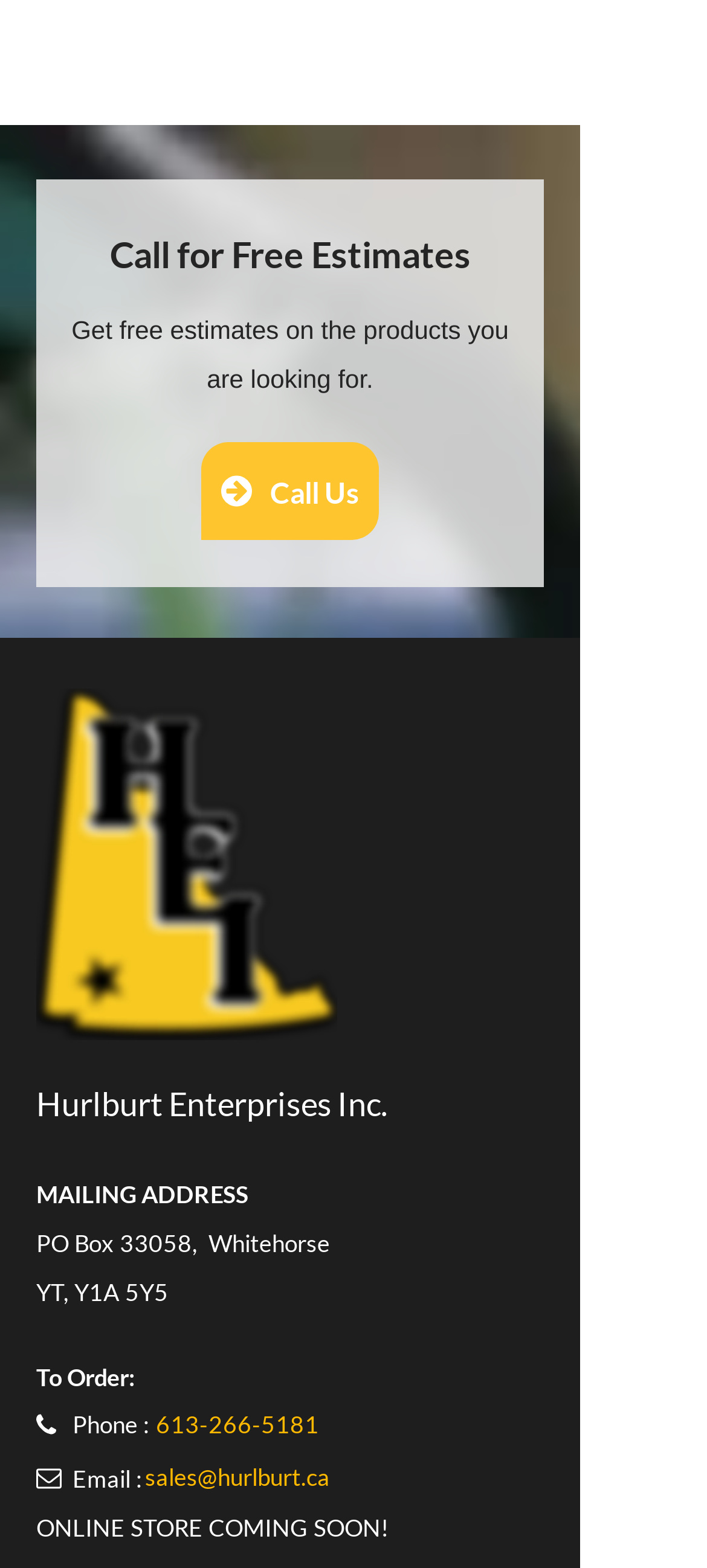Determine the bounding box for the described UI element: "Call Us".

[0.285, 0.282, 0.536, 0.344]